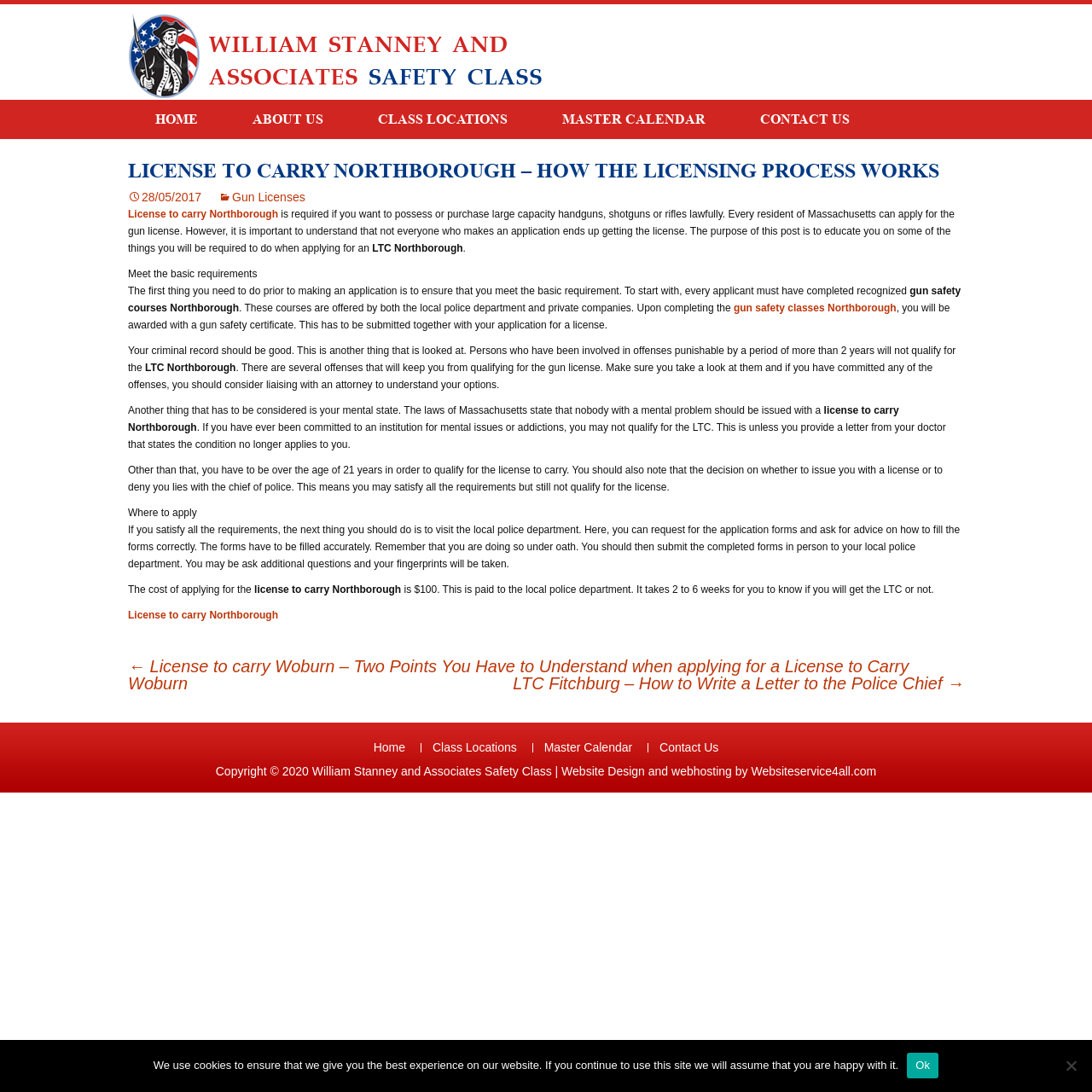Offer an in-depth caption of the entire webpage.

The webpage is about obtaining a license to carry in Northborough, Massachusetts. At the top, there is a navigation menu with links to "HOME", "ABOUT US", "CLASS LOCATIONS", "MASTER CALENDAR", and "CONTACT US". Below the navigation menu, there is a main article section that takes up most of the page. The article has a heading "LICENSE TO CARRY NORTHBOROUGH – HOW THE LICENSING PROCESS WORKS" and is divided into several sections.

The first section explains the basic requirements for obtaining a license to carry, including completing a recognized gun safety course and having a good criminal record. There is also a link to "gun safety classes Northborough" in this section.

The next section discusses the importance of mental state, stating that individuals with mental problems should not be issued a license to carry. There is also a mention of the age requirement, which is 21 years old.

The article then explains the application process, including visiting the local police department to request application forms and submitting the completed forms in person. The cost of applying for the license is $100, and it takes 2 to 6 weeks to receive a decision.

At the bottom of the page, there are links to previous and next posts, as well as a footer section with links to "Home", "Class Locations", "Master Calendar", and "Contact Us". There is also a copyright notice and information about the website design and hosting.

Finally, there is a cookie notice dialog at the very bottom of the page, which informs users that the website uses cookies to ensure the best experience.